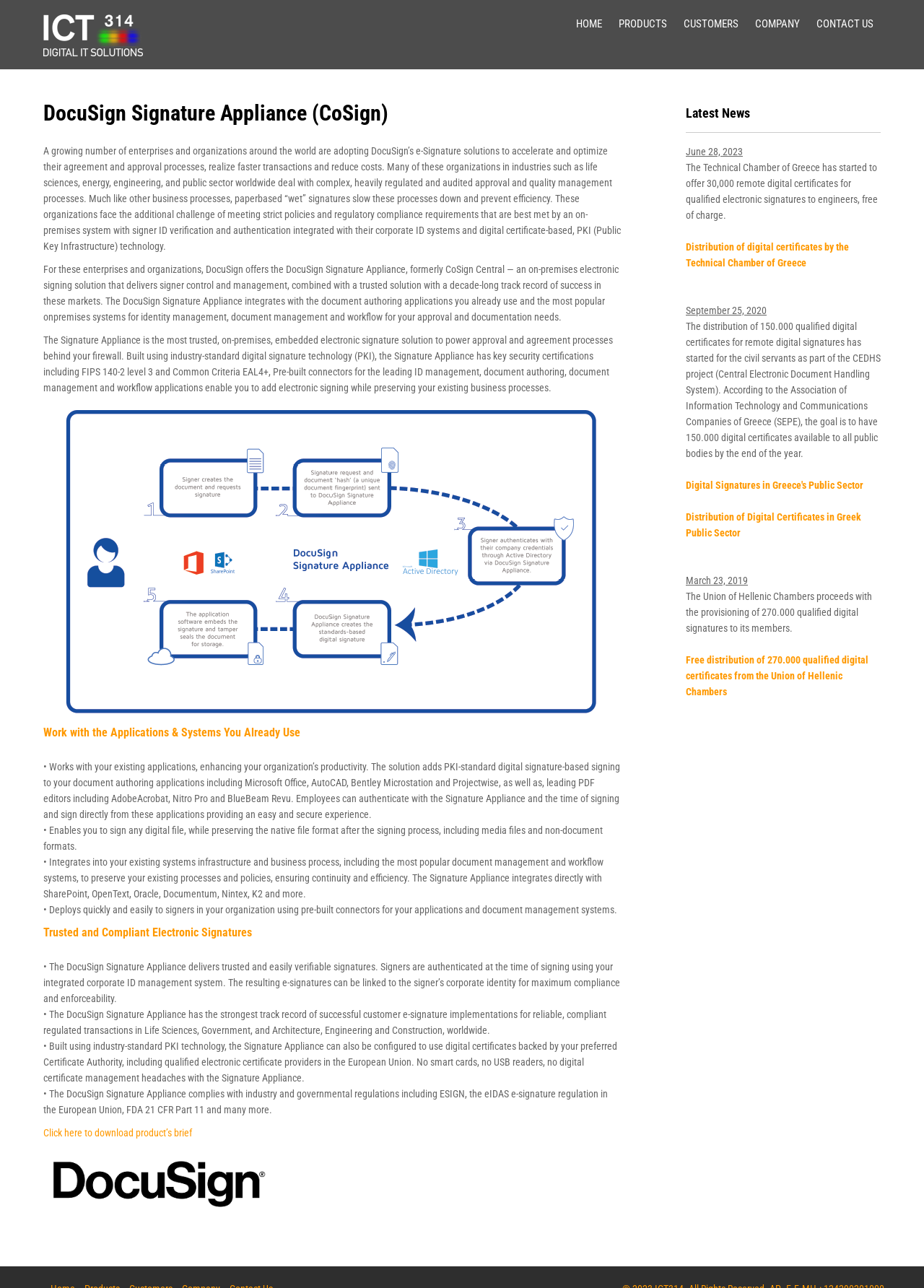Locate the bounding box coordinates of the element that should be clicked to fulfill the instruction: "Click Distribution of digital certificates by the Technical Chamber of Greece".

[0.742, 0.187, 0.919, 0.209]